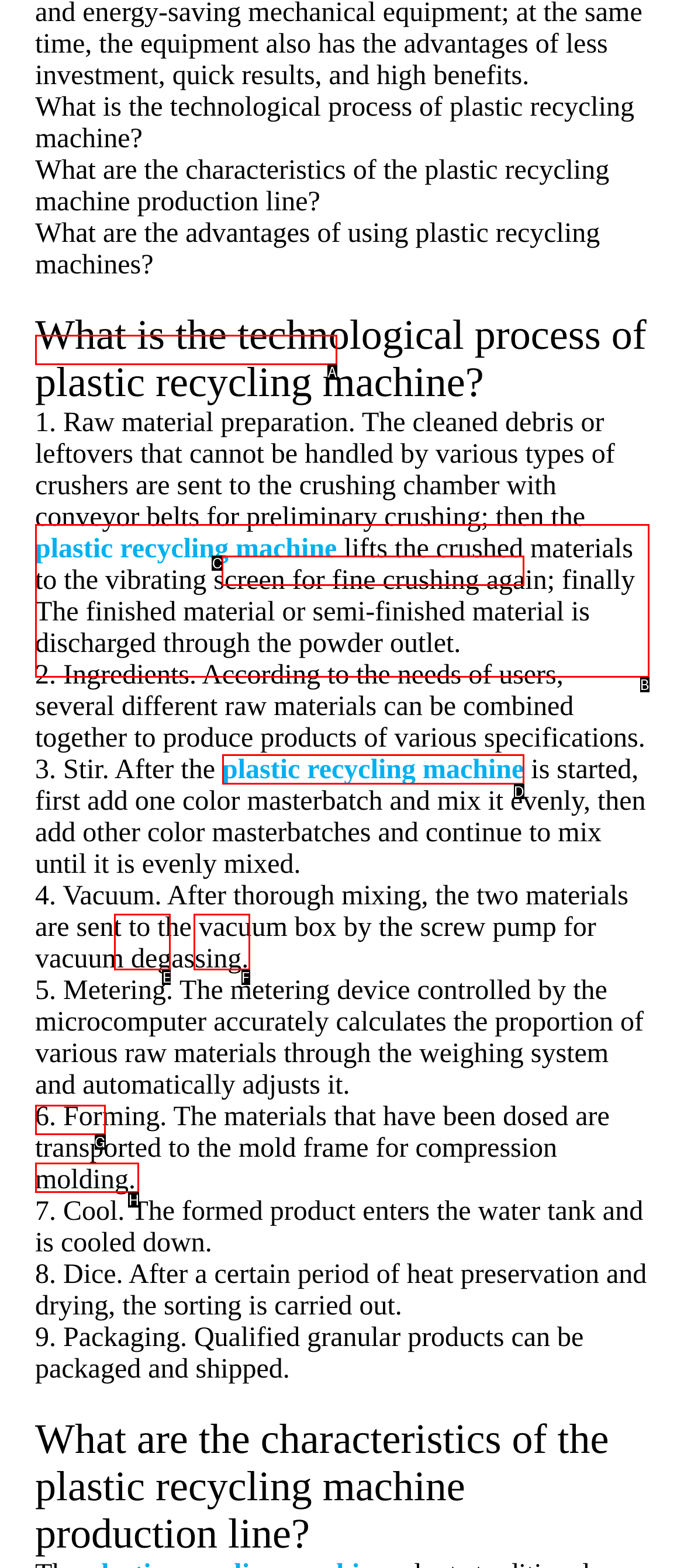What option should I click on to execute the task: Click the link to learn more about plastic recycling machine? Give the letter from the available choices.

D